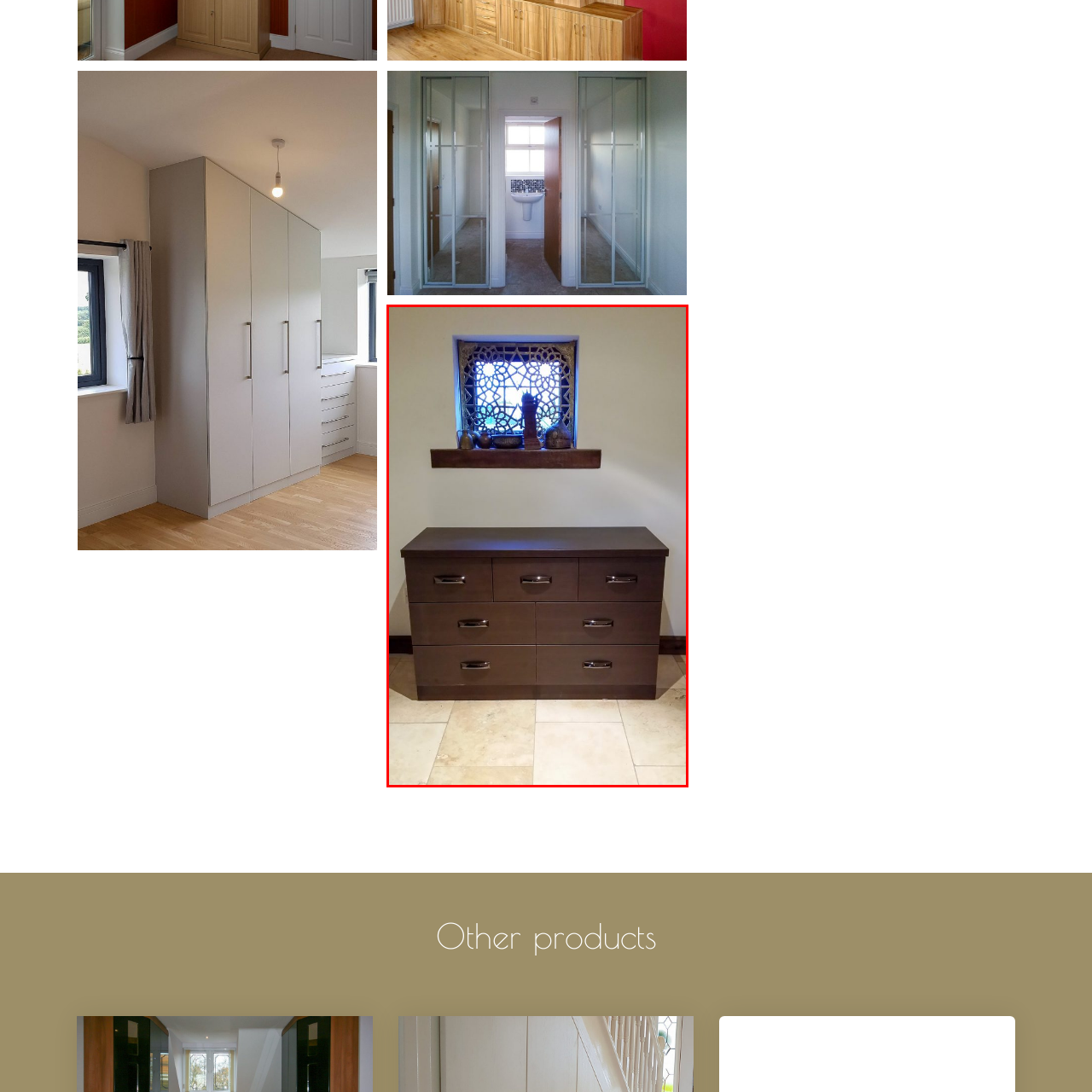What is above the window?
Carefully examine the content inside the red bounding box and give a detailed response based on what you observe.

According to the caption, 'a narrow wooden shelf rests just above the window', which indicates that the shelf is positioned above the window.